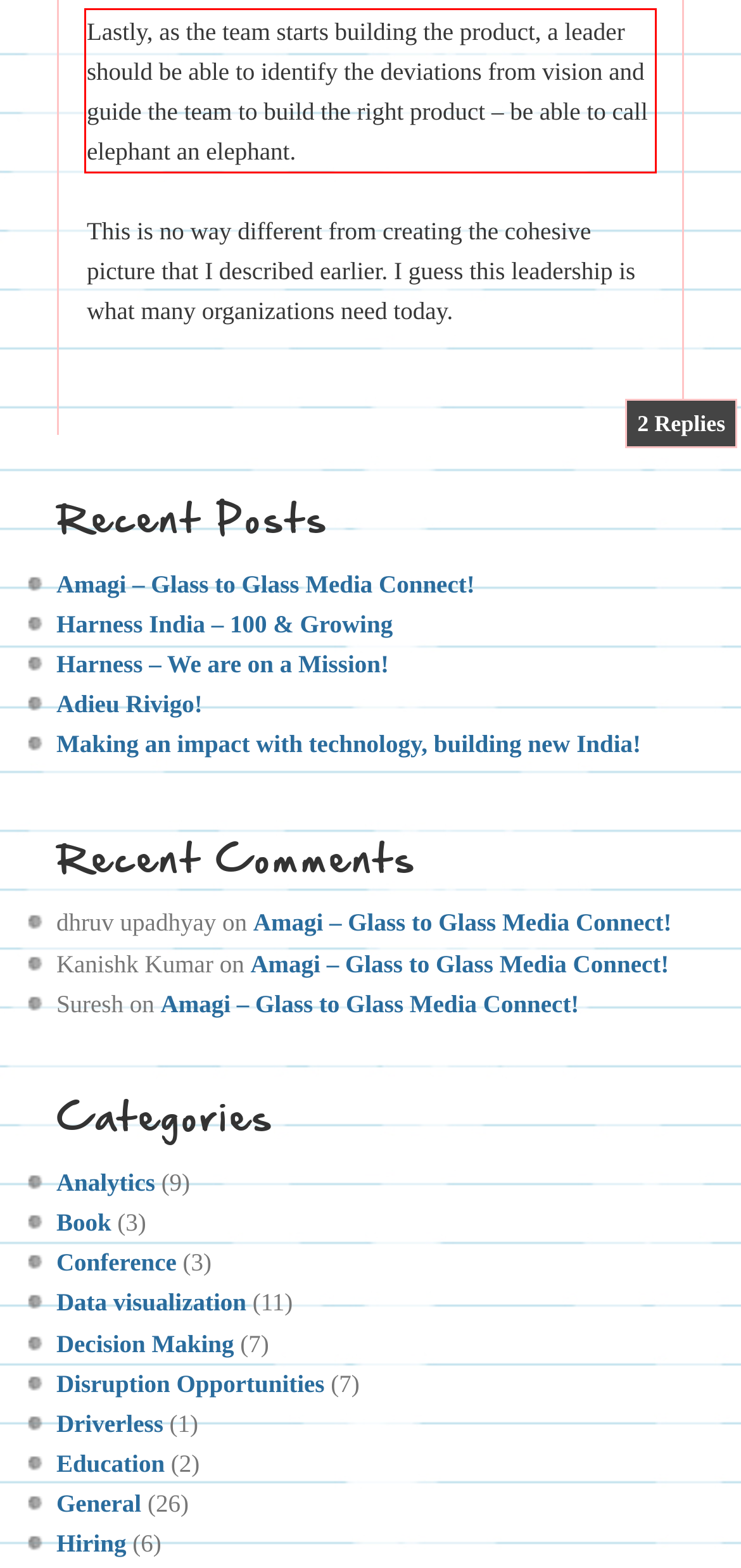With the given screenshot of a webpage, locate the red rectangle bounding box and extract the text content using OCR.

Lastly, as the team starts building the product, a leader should be able to identify the deviations from vision and guide the team to build the right product – be able to call elephant an elephant.